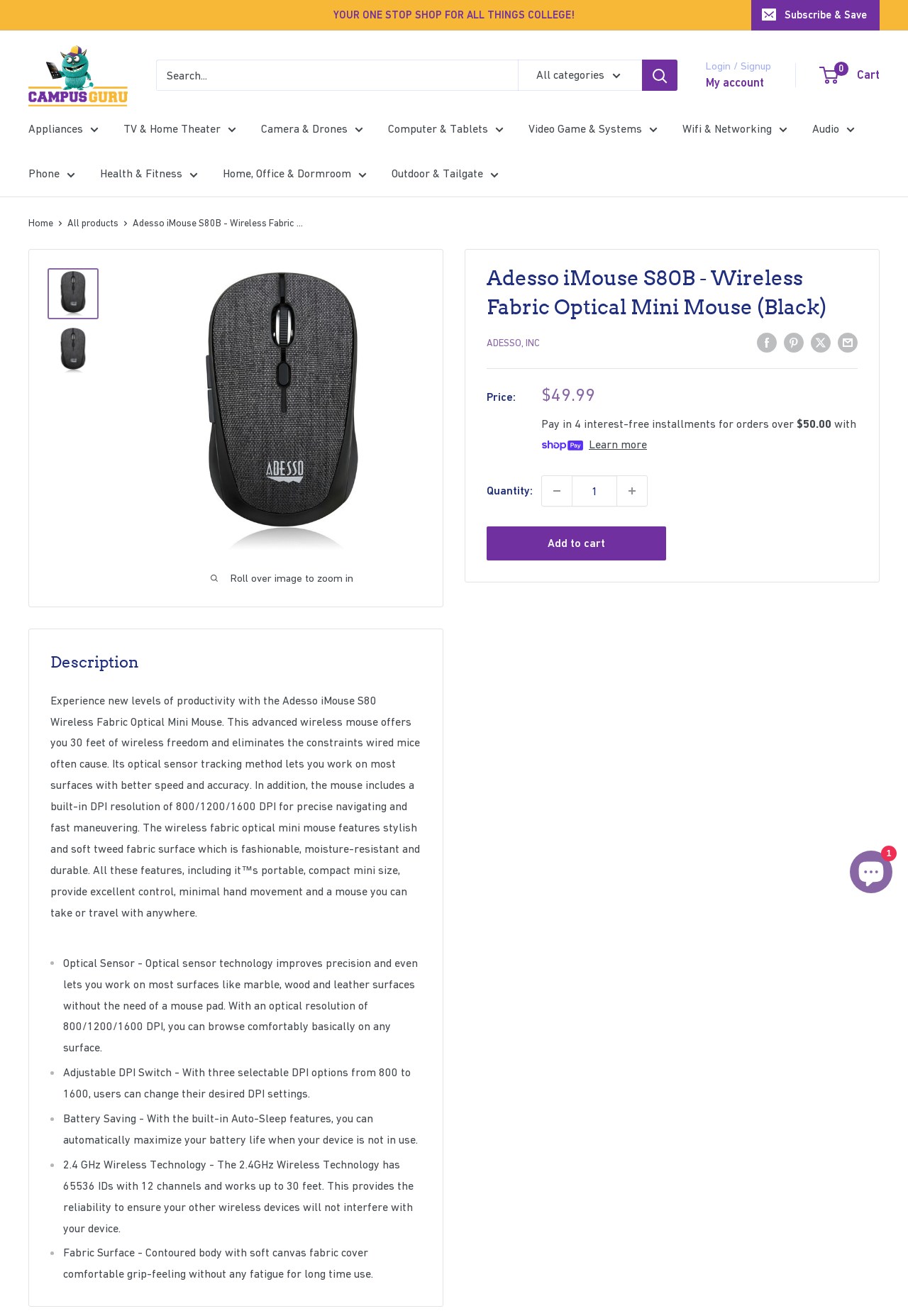Please provide the bounding box coordinates for the element that needs to be clicked to perform the following instruction: "Login to account". The coordinates should be given as four float numbers between 0 and 1, i.e., [left, top, right, bottom].

[0.777, 0.045, 0.849, 0.055]